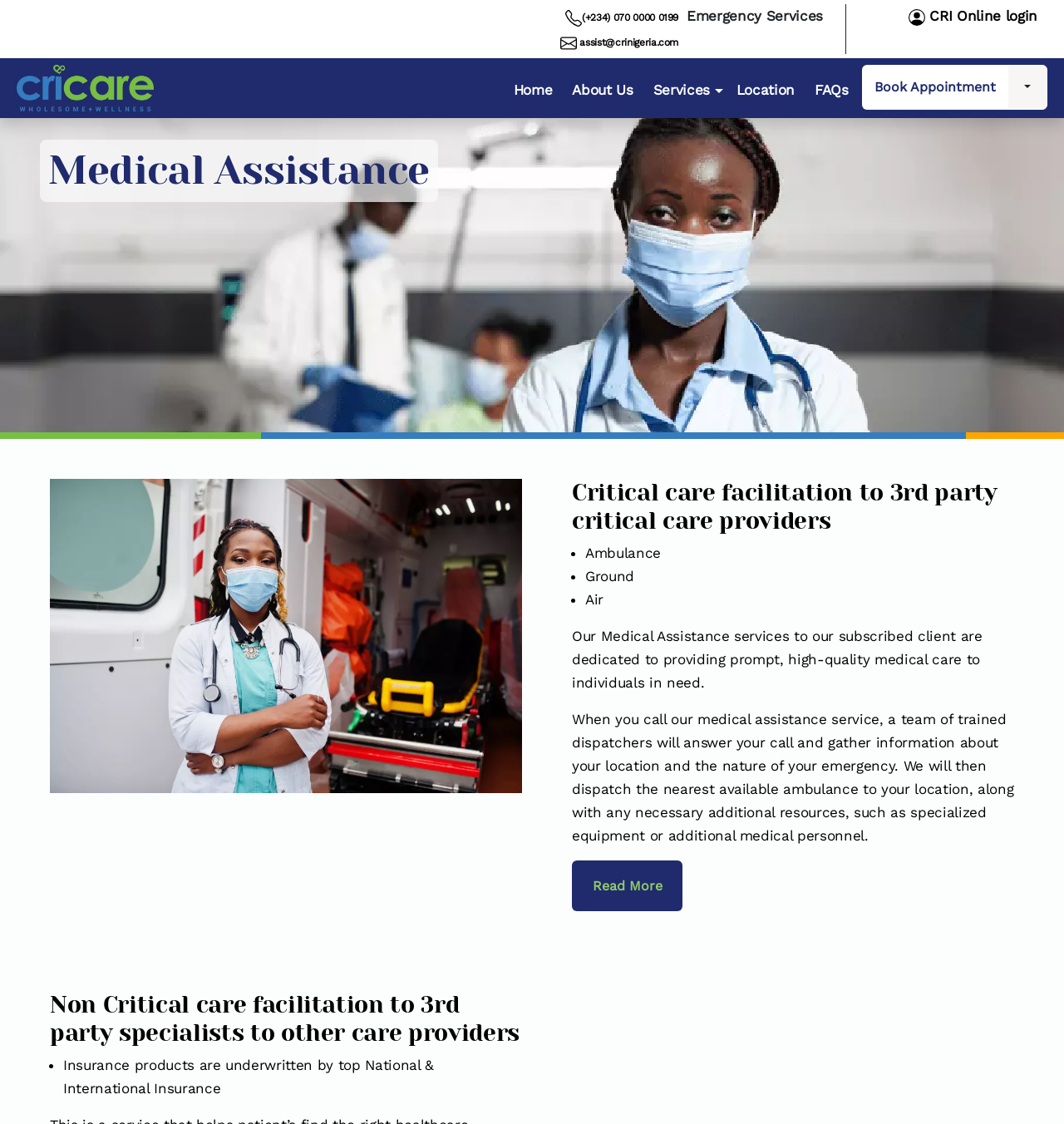Please specify the bounding box coordinates of the clickable section necessary to execute the following command: "Send an email to assist@crinigeria.com".

[0.545, 0.033, 0.638, 0.043]